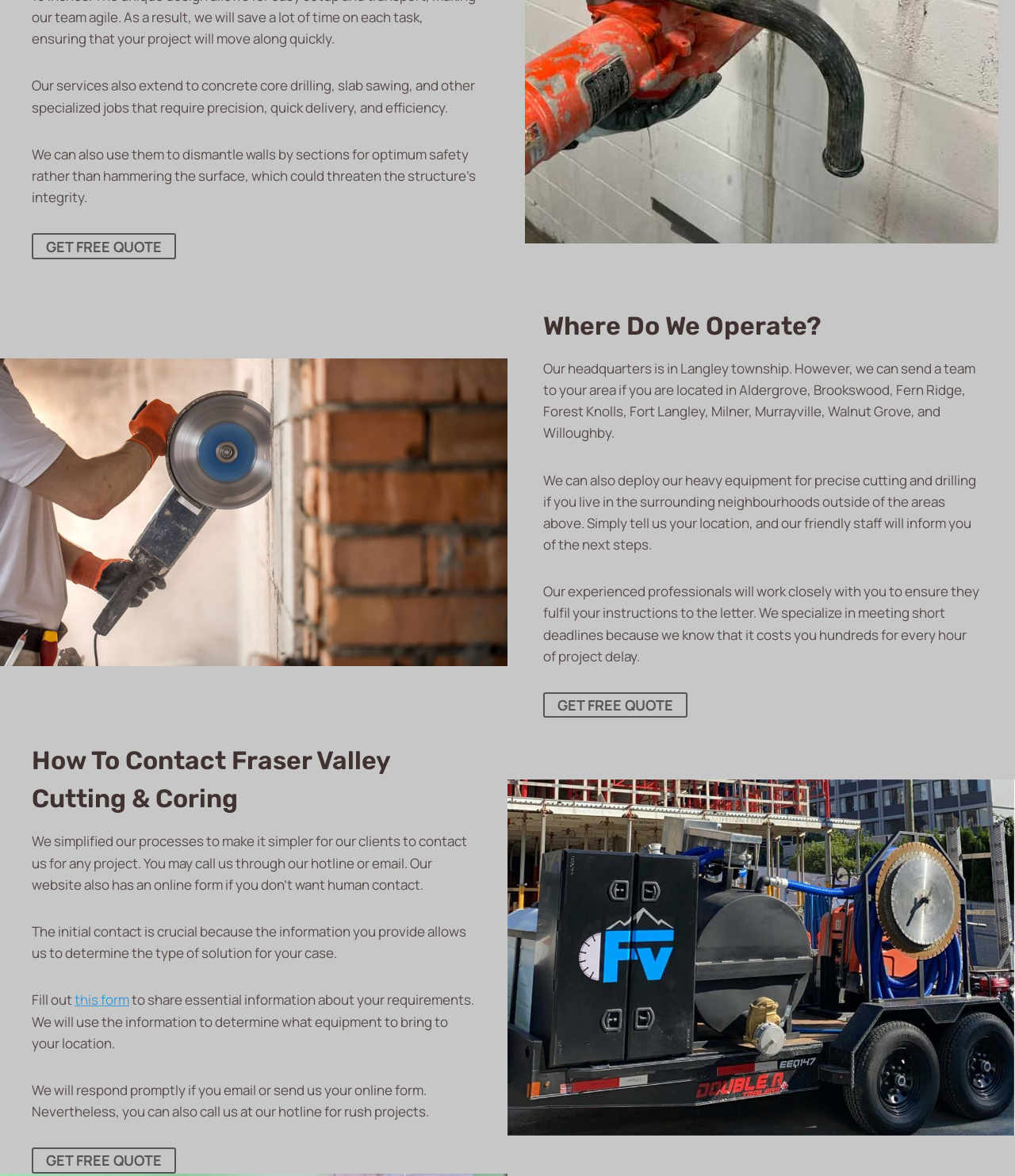What services does the company offer?
Please answer the question as detailed as possible.

Based on the text on the webpage, the company offers services such as concrete core drilling, slab sawing, and other specialized jobs that require precision, quick delivery, and efficiency.